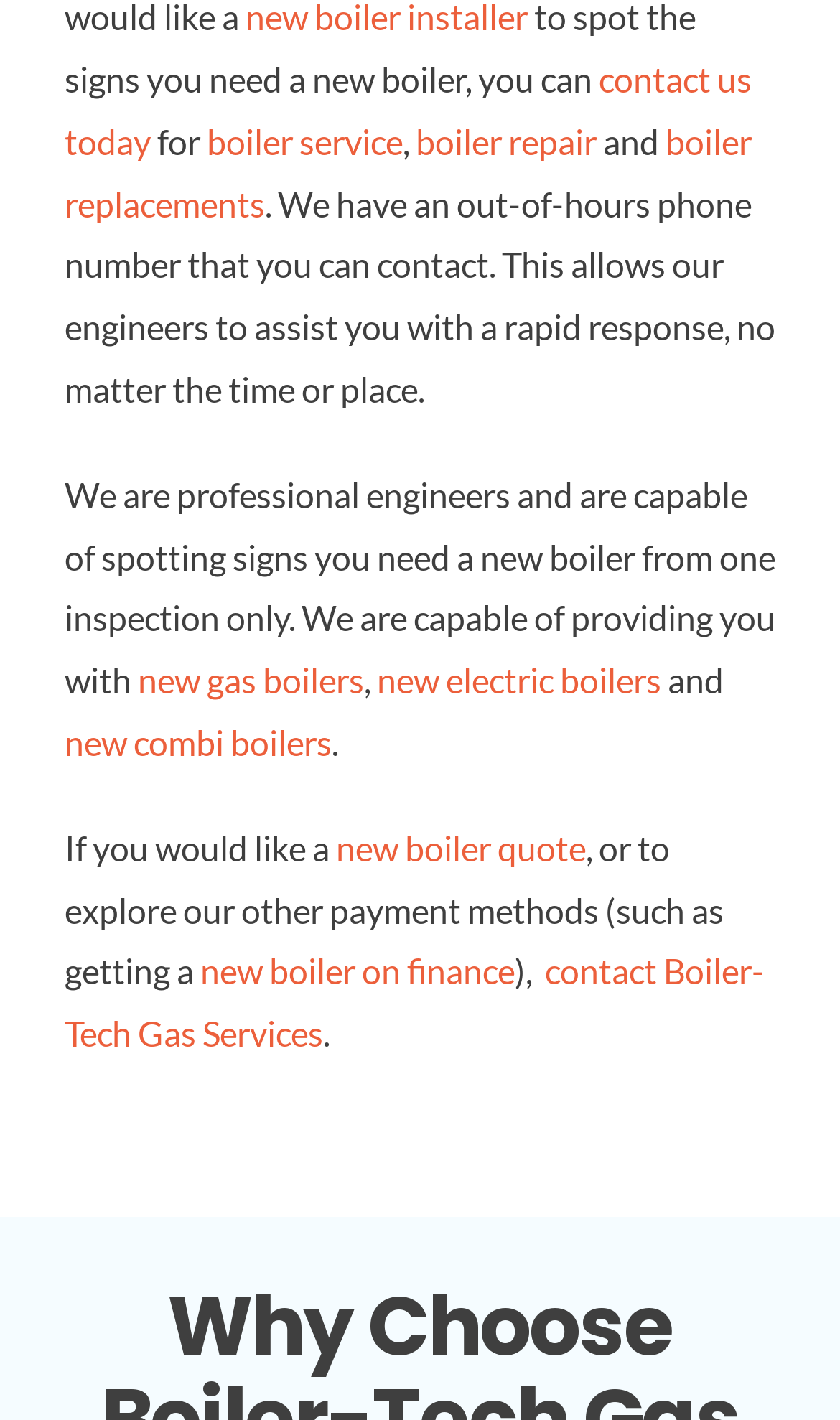Please locate the clickable area by providing the bounding box coordinates to follow this instruction: "View Contact".

None